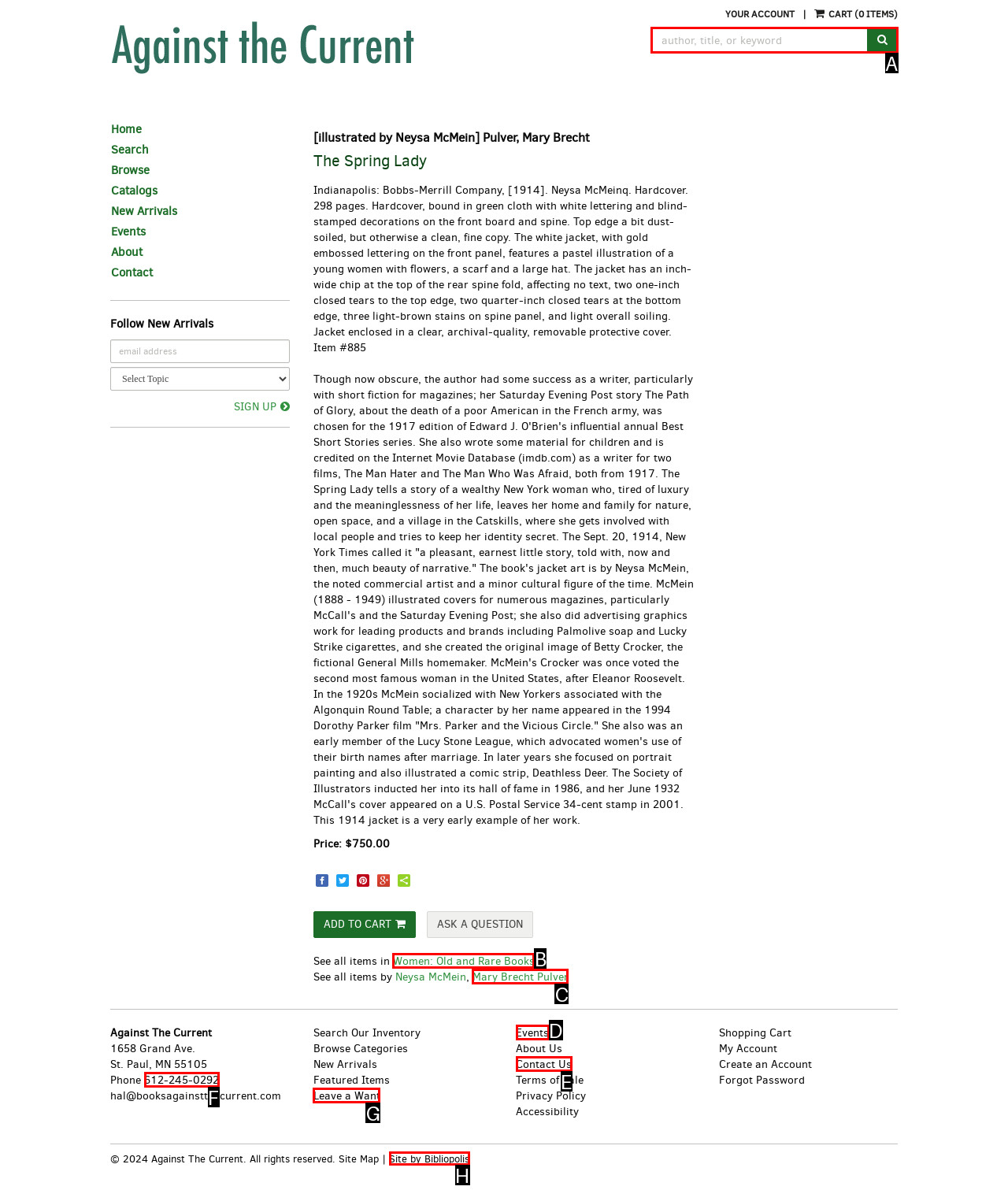Please identify the correct UI element to click for the task: Search for a book Respond with the letter of the appropriate option.

A